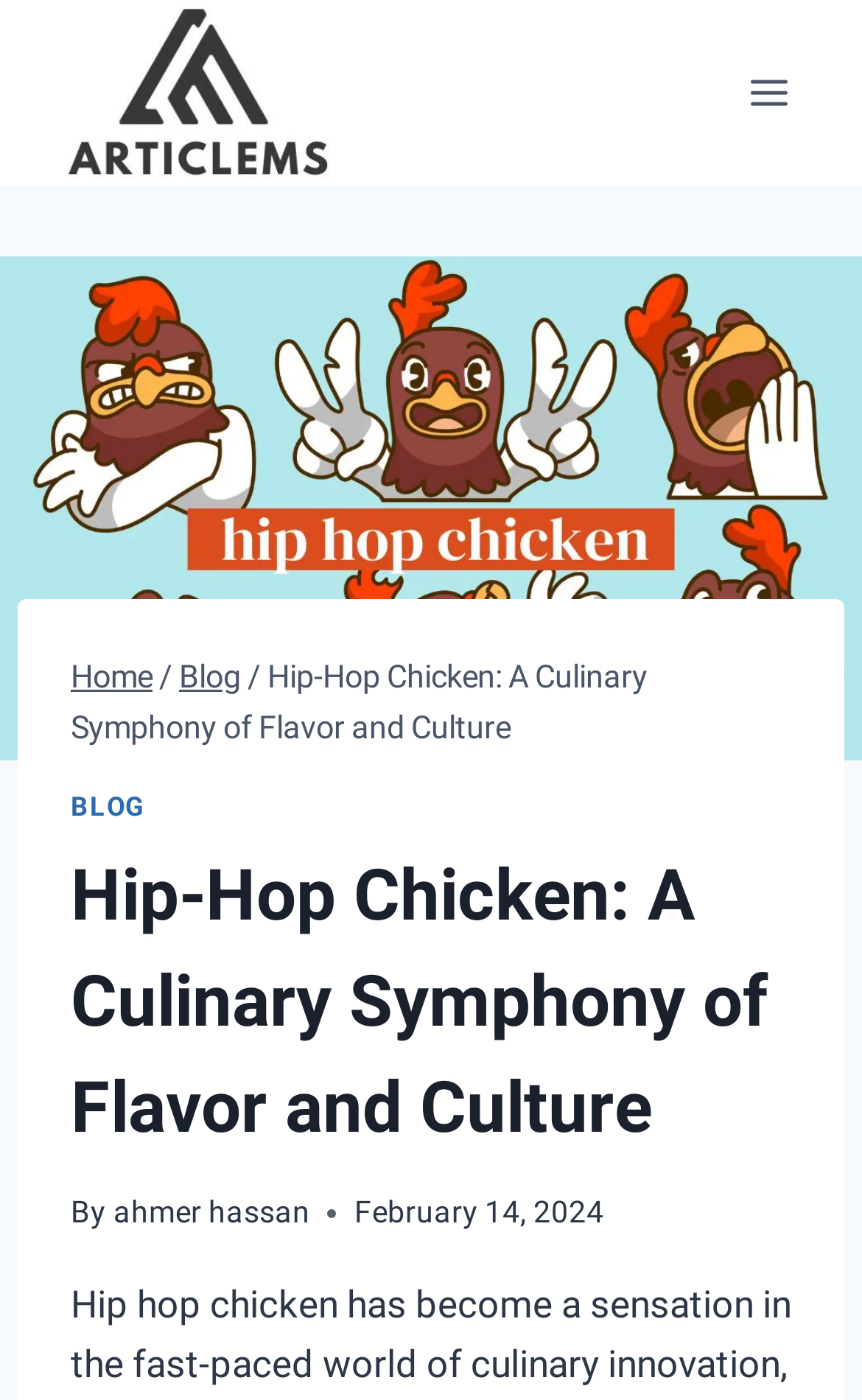Identify the title of the webpage and provide its text content.

Hip-Hop Chicken: A Culinary Symphony of Flavor and Culture